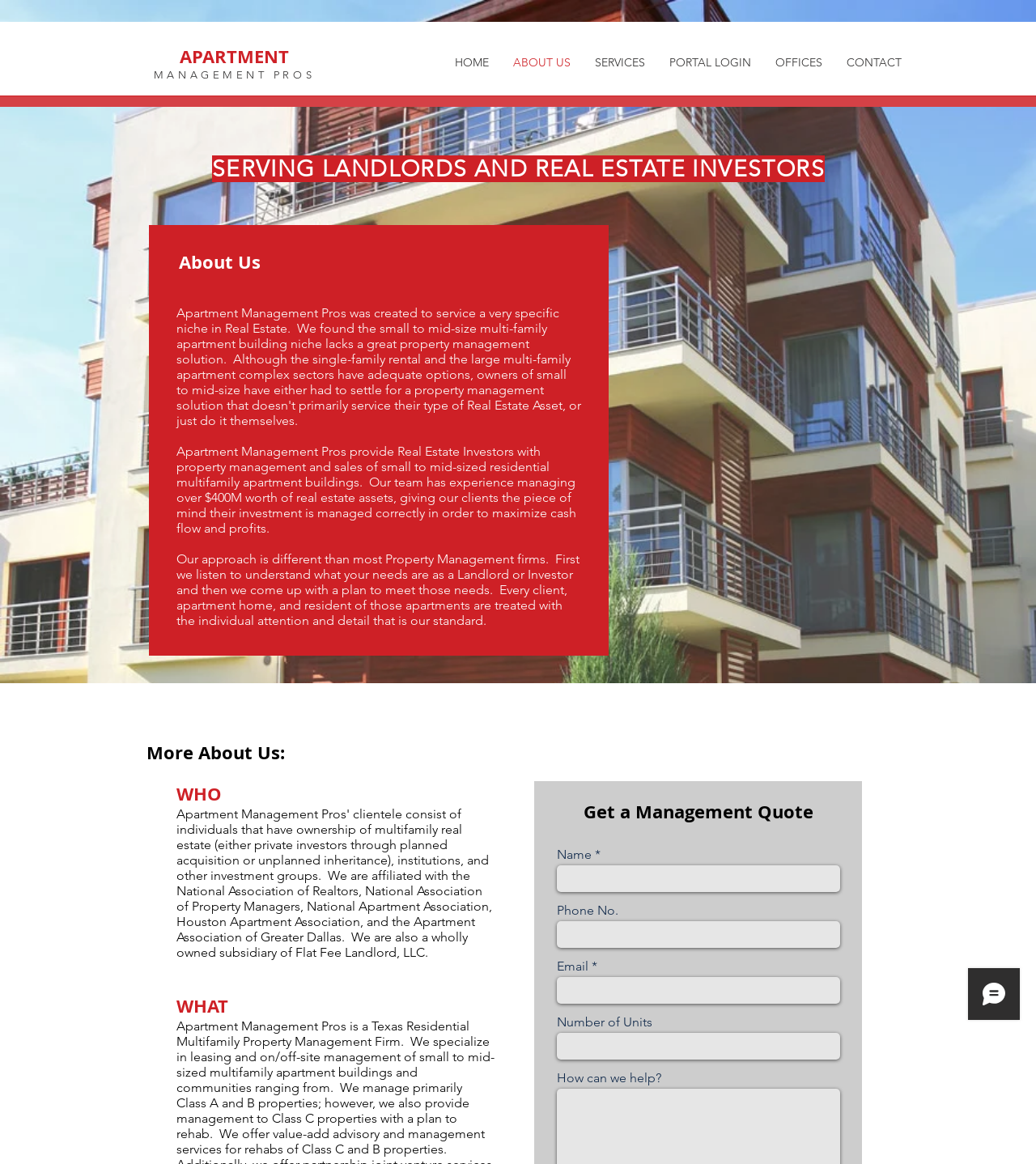Identify the coordinates of the bounding box for the element that must be clicked to accomplish the instruction: "Click on the PORTAL LOGIN link".

[0.634, 0.042, 0.737, 0.065]